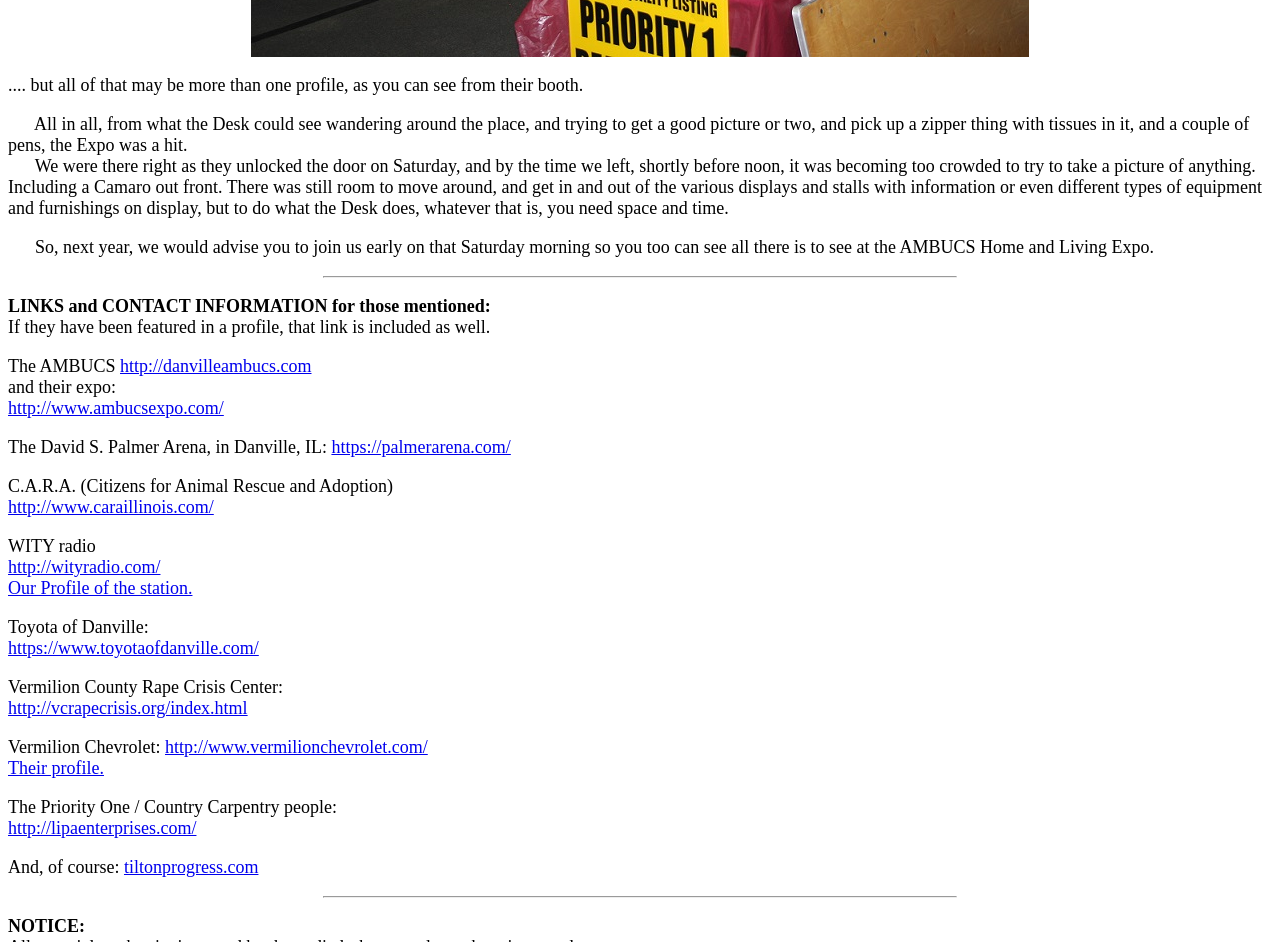Please indicate the bounding box coordinates of the element's region to be clicked to achieve the instruction: "visit the C.A.R.A. website". Provide the coordinates as four float numbers between 0 and 1, i.e., [left, top, right, bottom].

[0.006, 0.528, 0.167, 0.549]